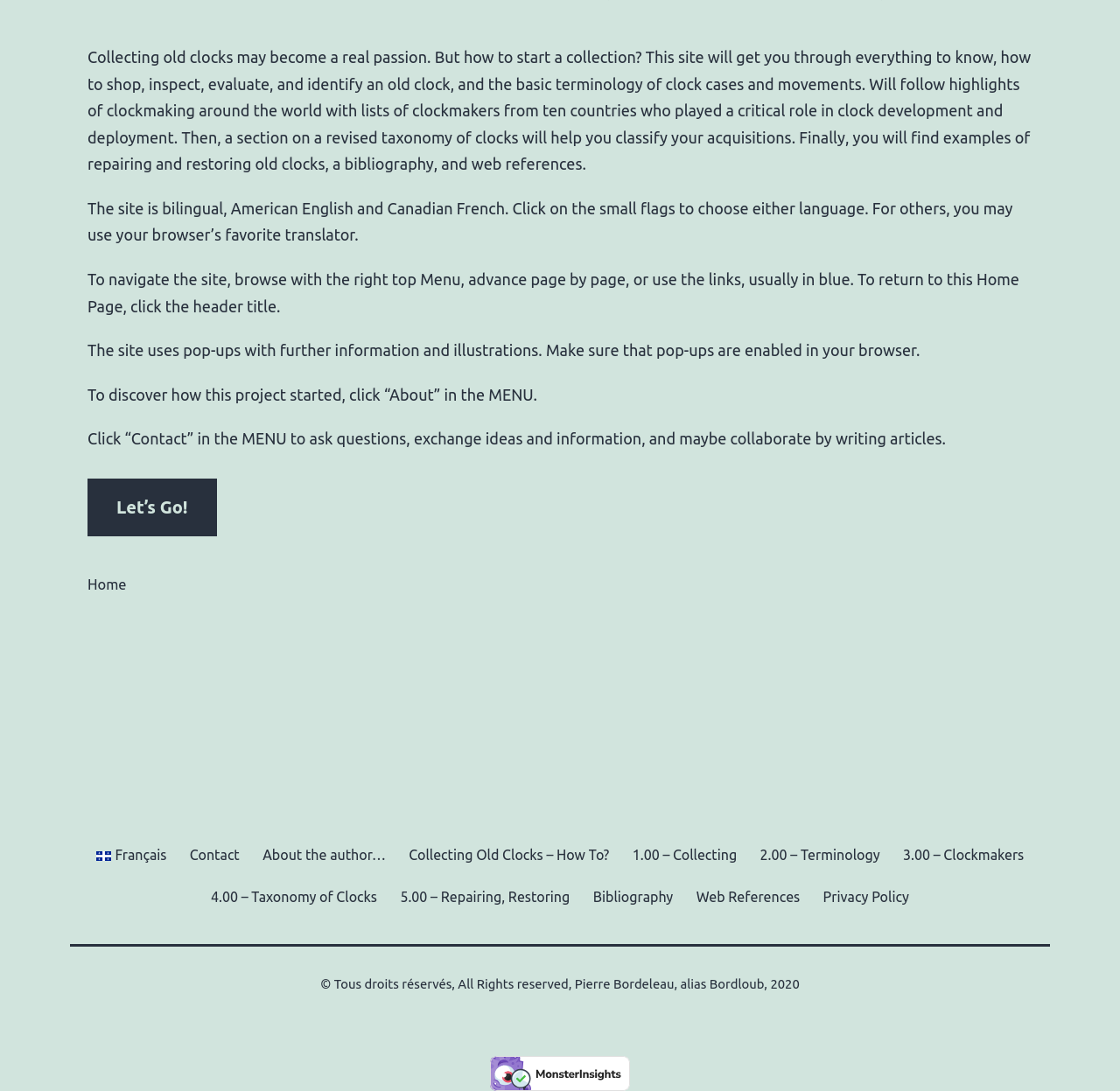Find and provide the bounding box coordinates for the UI element described with: "Bibliography".

[0.519, 0.801, 0.611, 0.842]